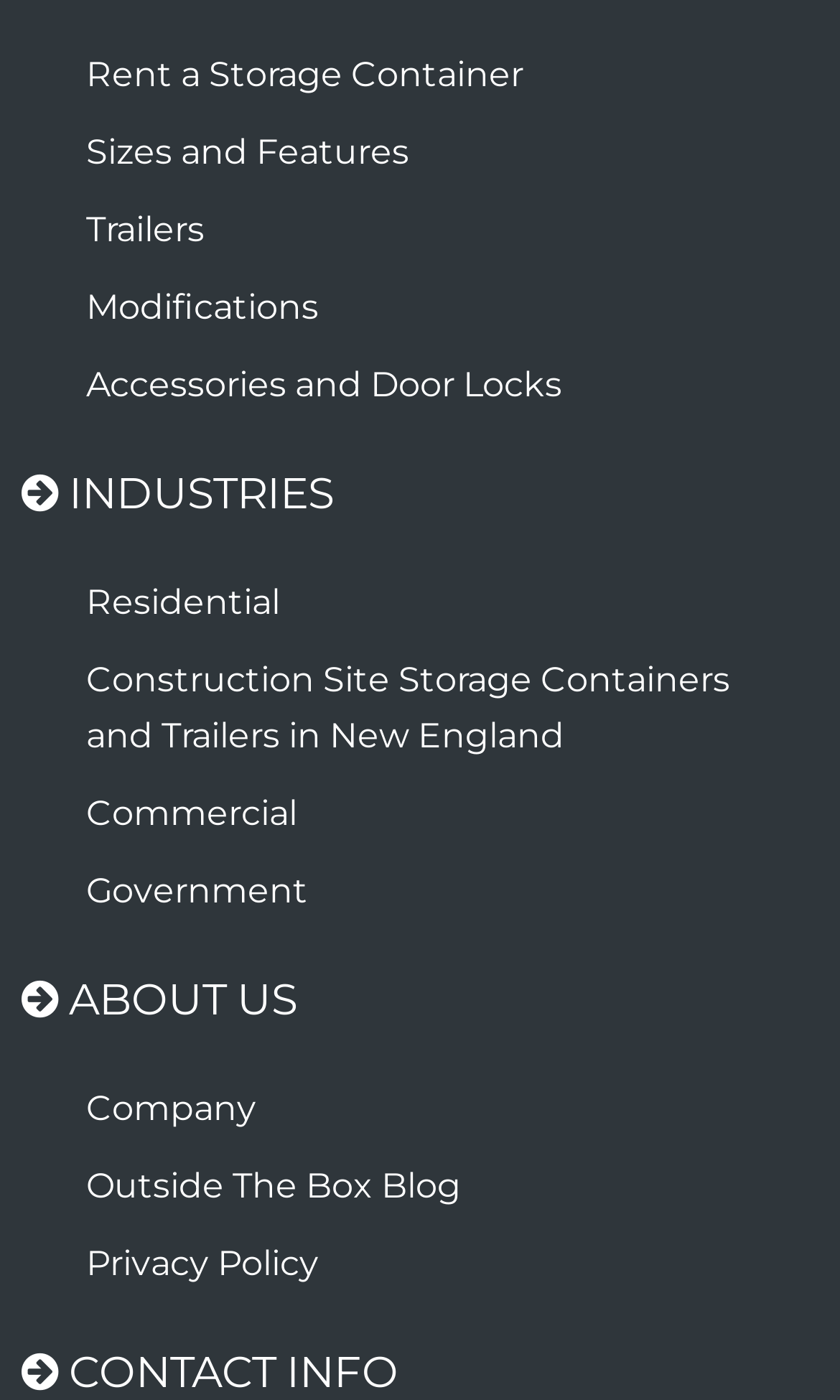Provide a brief response to the question using a single word or phrase: 
How many industries are served by this company?

4